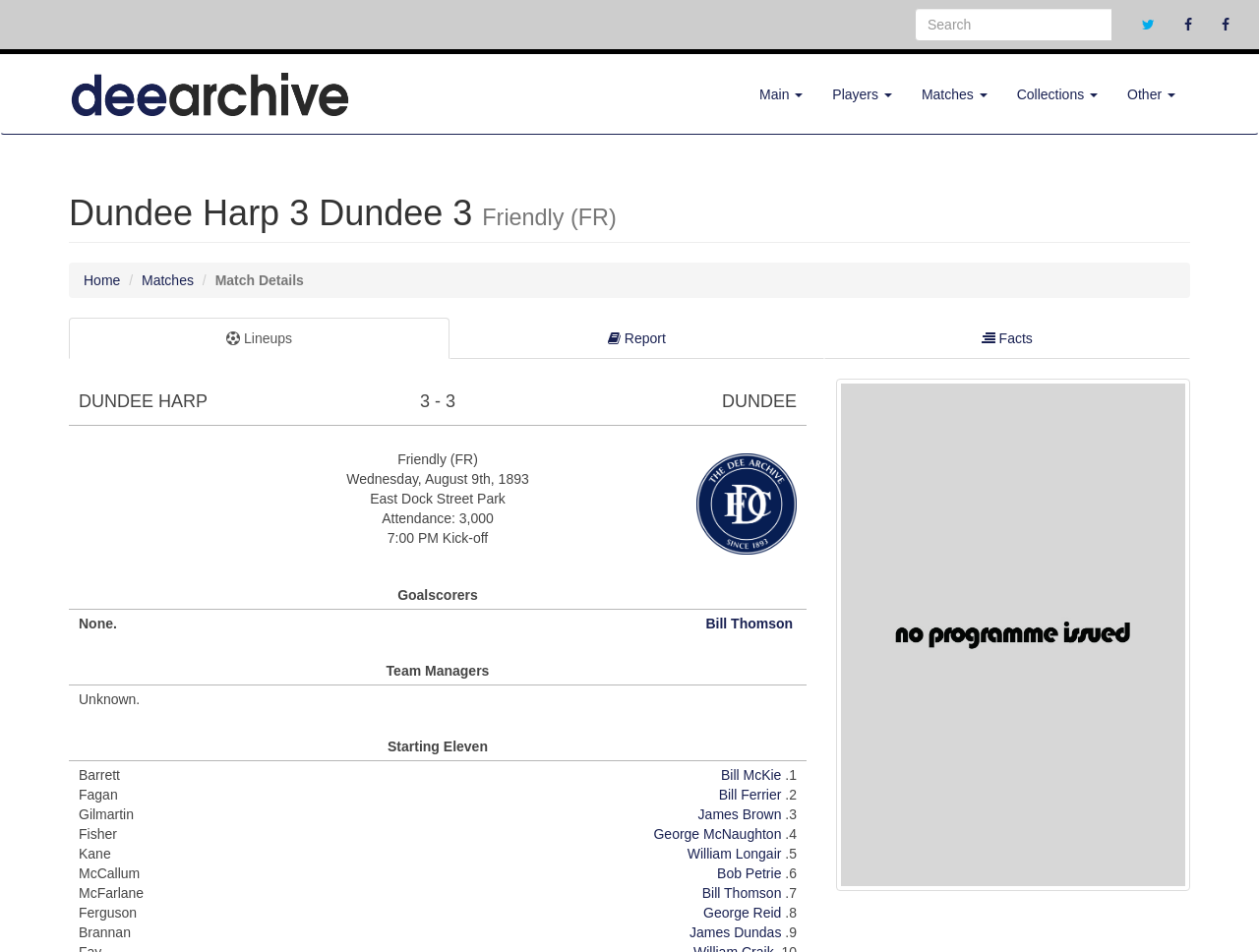Provide a single word or phrase answer to the question: 
Who scored goals for Dundee Harp?

None